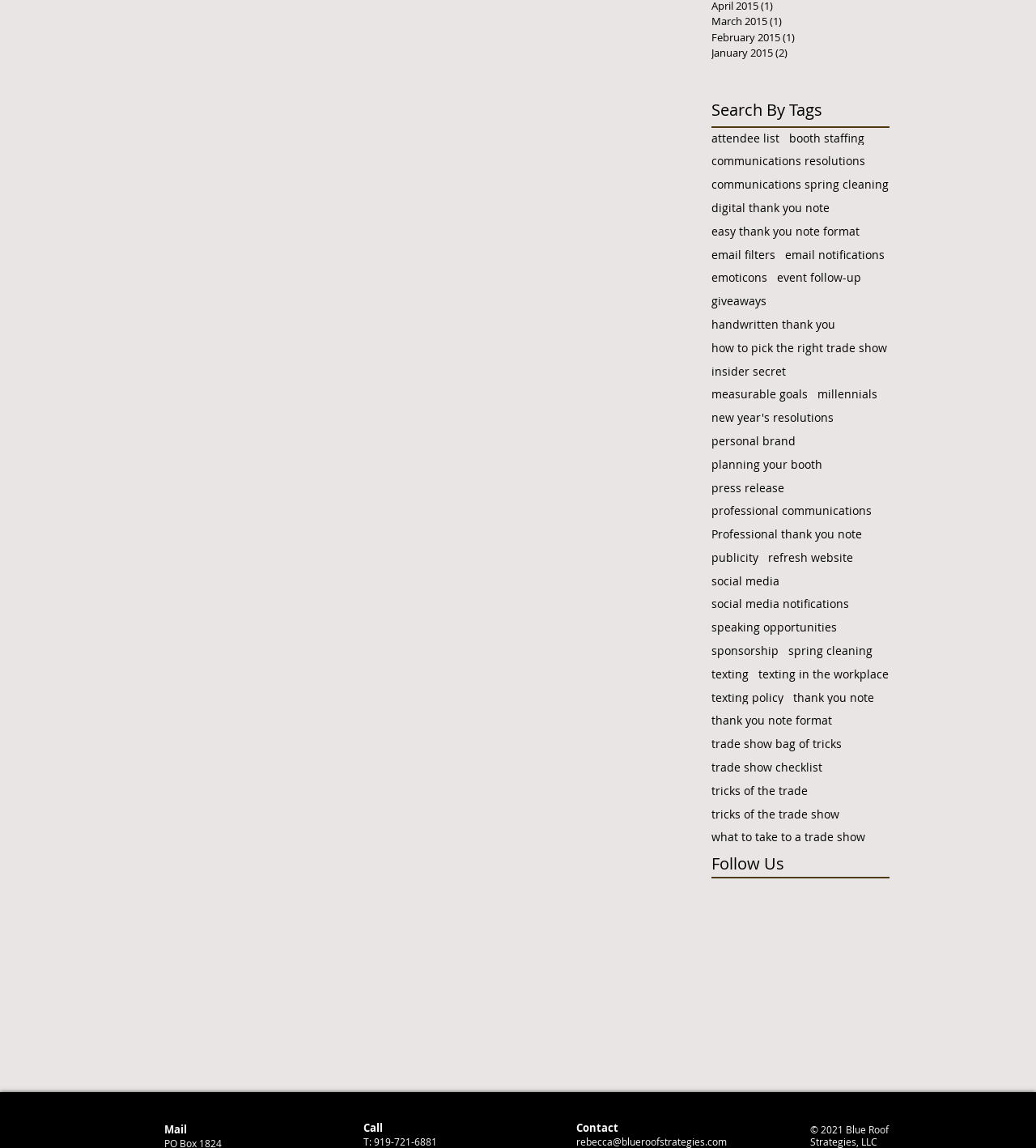Answer succinctly with a single word or phrase:
What is the last link in the navigation section?

what to take to a trade show